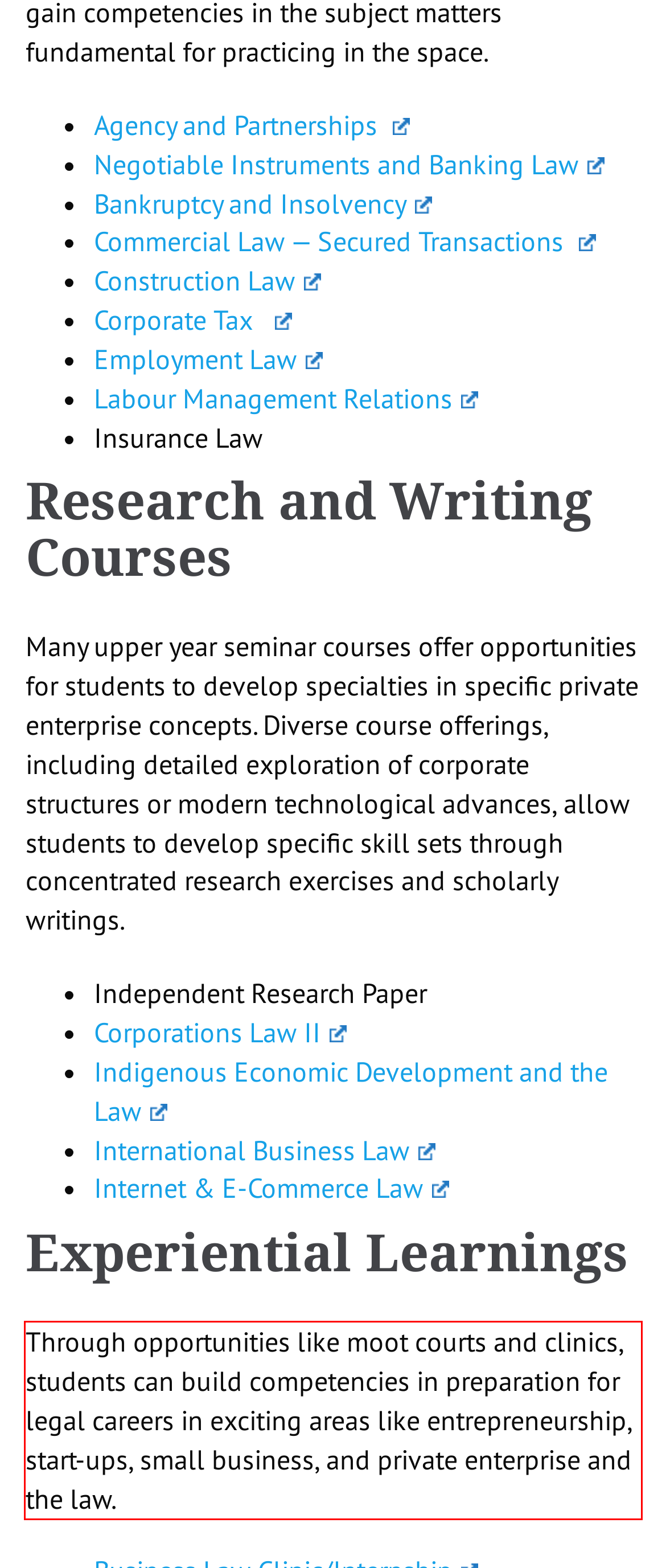Identify and transcribe the text content enclosed by the red bounding box in the given screenshot.

Through opportunities like moot courts and clinics, students can build competencies in preparation for legal careers in exciting areas like entrepreneurship, start-ups, small business, and private enterprise and the law.